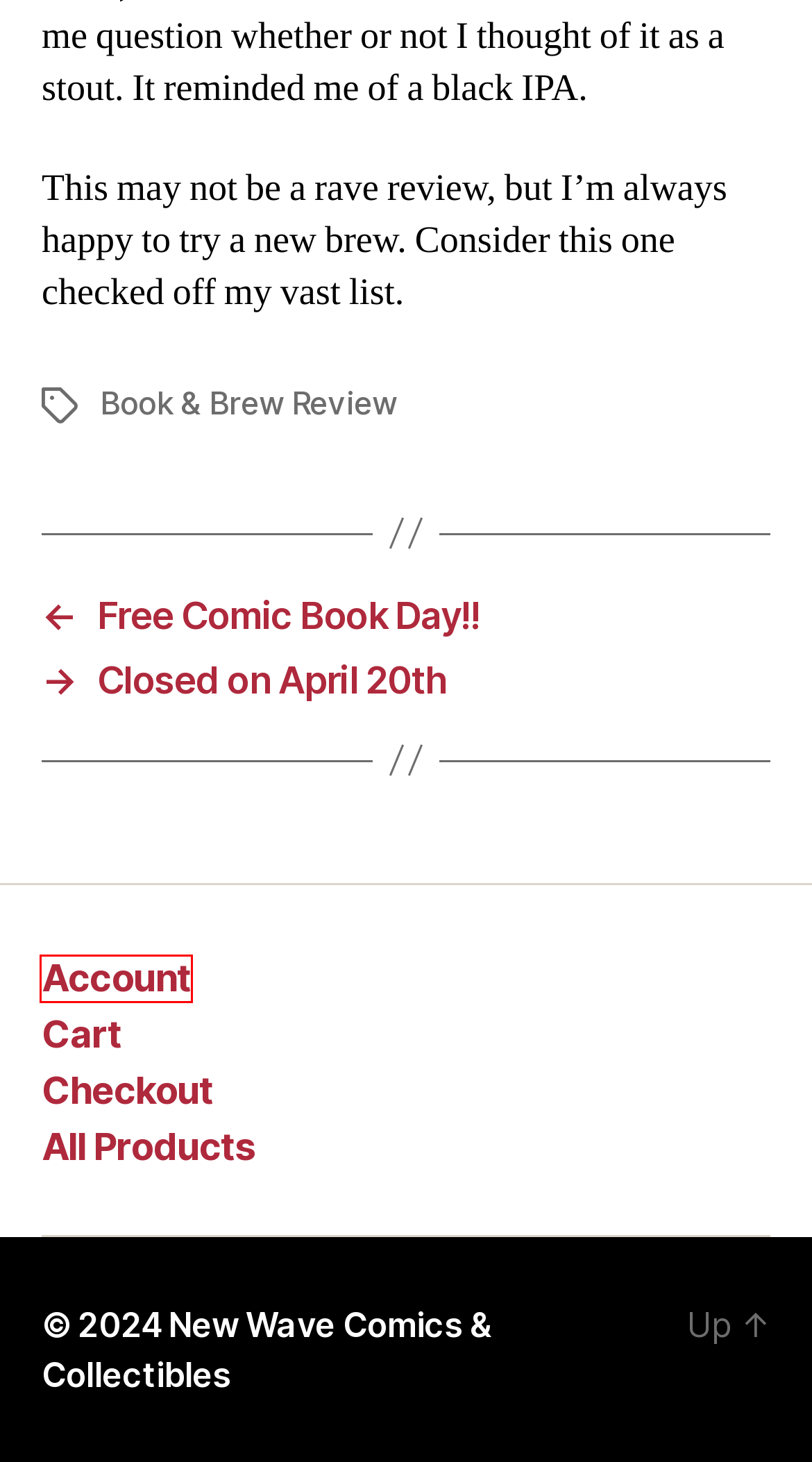Using the screenshot of a webpage with a red bounding box, pick the webpage description that most accurately represents the new webpage after the element inside the red box is clicked. Here are the candidates:
A. Store – New Wave Comics & Collectibles
B. Picks & Reviews – New Wave Comics & Collectibles
C. Jason – New Wave Comics & Collectibles
D. Book & Brew Review – New Wave Comics & Collectibles
E. My Account – New Wave Comics & Collectibles
F. Cart – New Wave Comics & Collectibles
G. Closed on April 20th – New Wave Comics & Collectibles
H. Free Comic Book Day!! – New Wave Comics & Collectibles

E